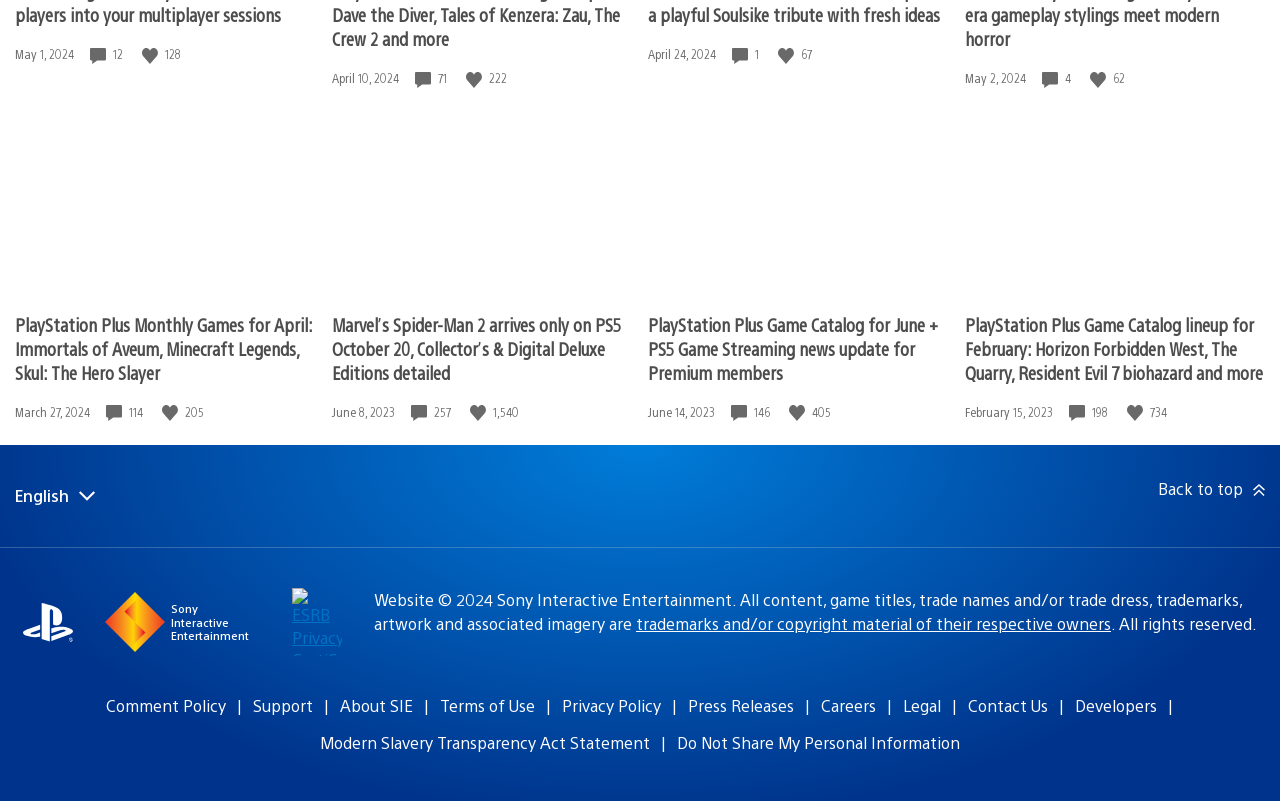Determine the bounding box coordinates of the section I need to click to execute the following instruction: "Click the 'Like this' button". Provide the coordinates as four float numbers between 0 and 1, i.e., [left, top, right, bottom].

[0.111, 0.056, 0.127, 0.08]